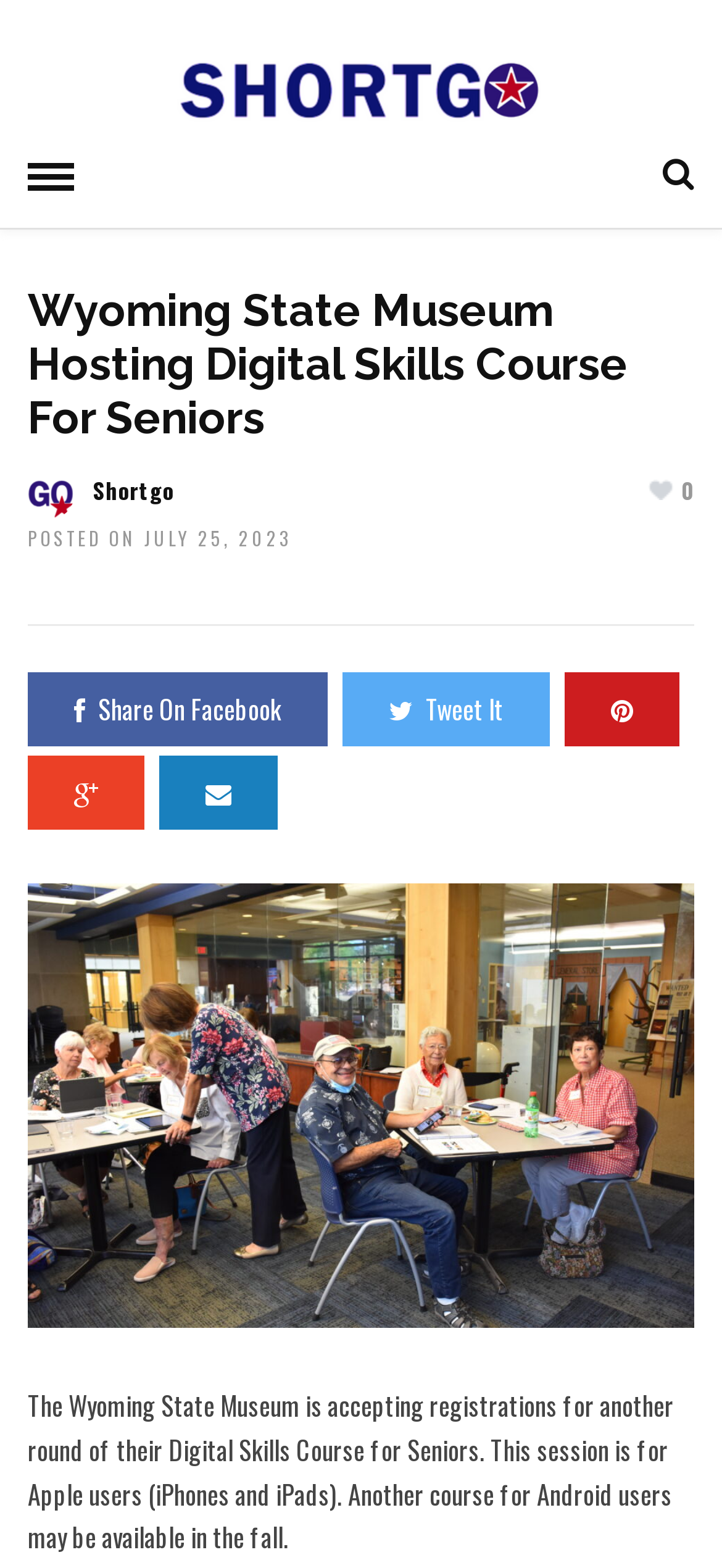Show the bounding box coordinates for the element that needs to be clicked to execute the following instruction: "Visit the Shortgo website". Provide the coordinates in the form of four float numbers between 0 and 1, i.e., [left, top, right, bottom].

[0.128, 0.303, 0.241, 0.323]